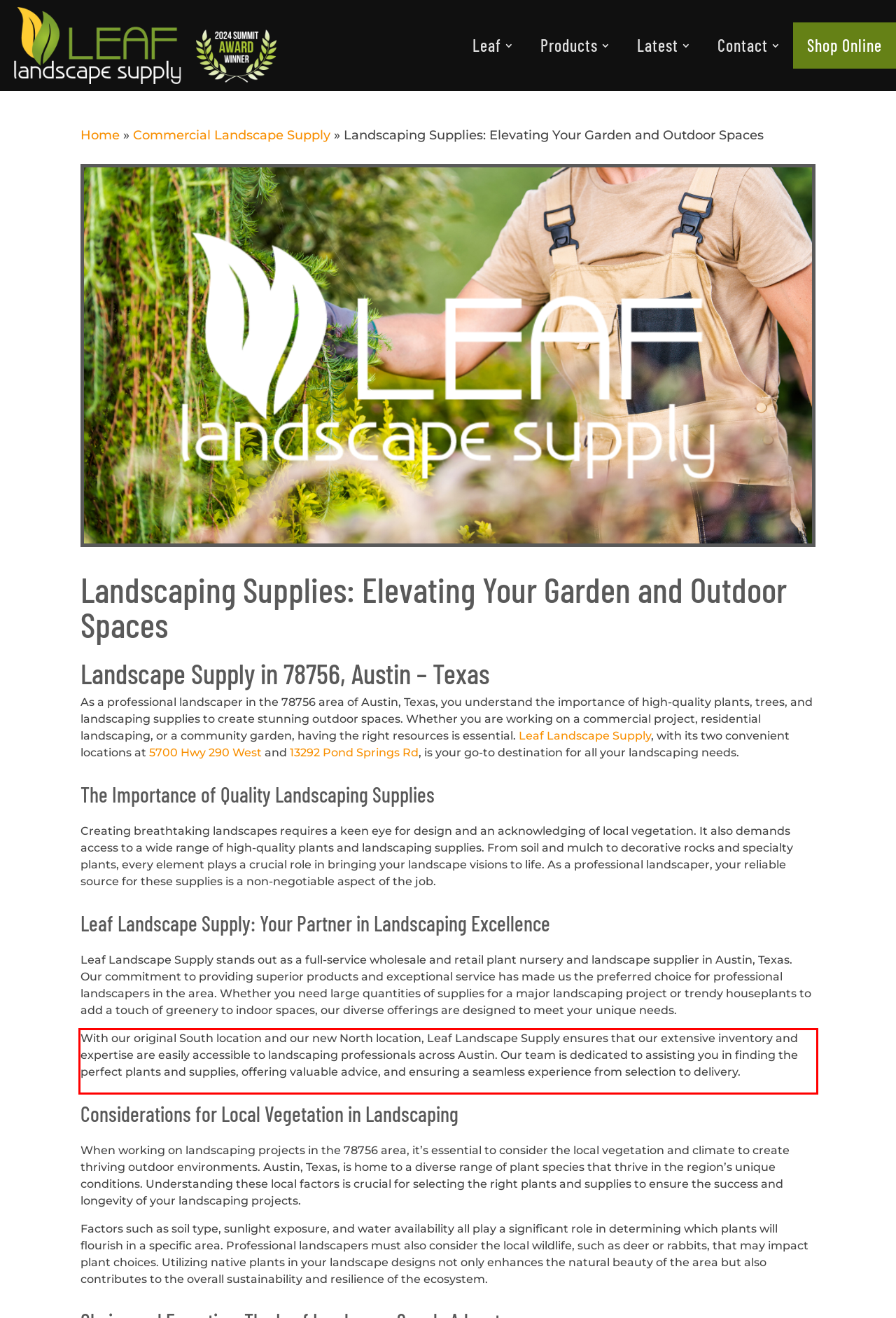The screenshot provided shows a webpage with a red bounding box. Apply OCR to the text within this red bounding box and provide the extracted content.

With our original South location and our new North location, Leaf Landscape Supply ensures that our extensive inventory and expertise are easily accessible to landscaping professionals across Austin. Our team is dedicated to assisting you in finding the perfect plants and supplies, offering valuable advice, and ensuring a seamless experience from selection to delivery.